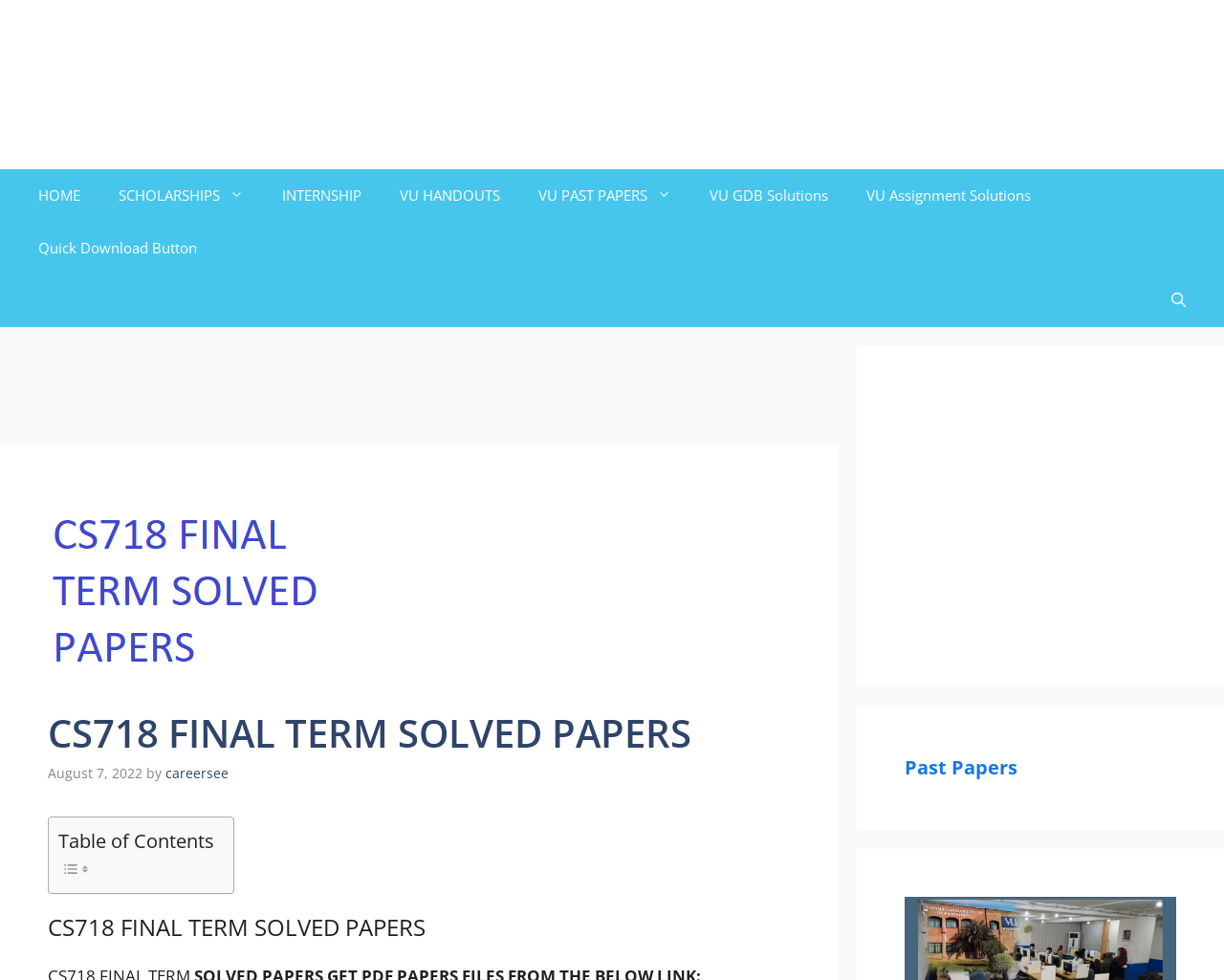What is the date of the solved paper?
Please describe in detail the information shown in the image to answer the question.

The date of the solved paper can be found in the time element with the text 'August 7, 2022' which is located below the heading element.